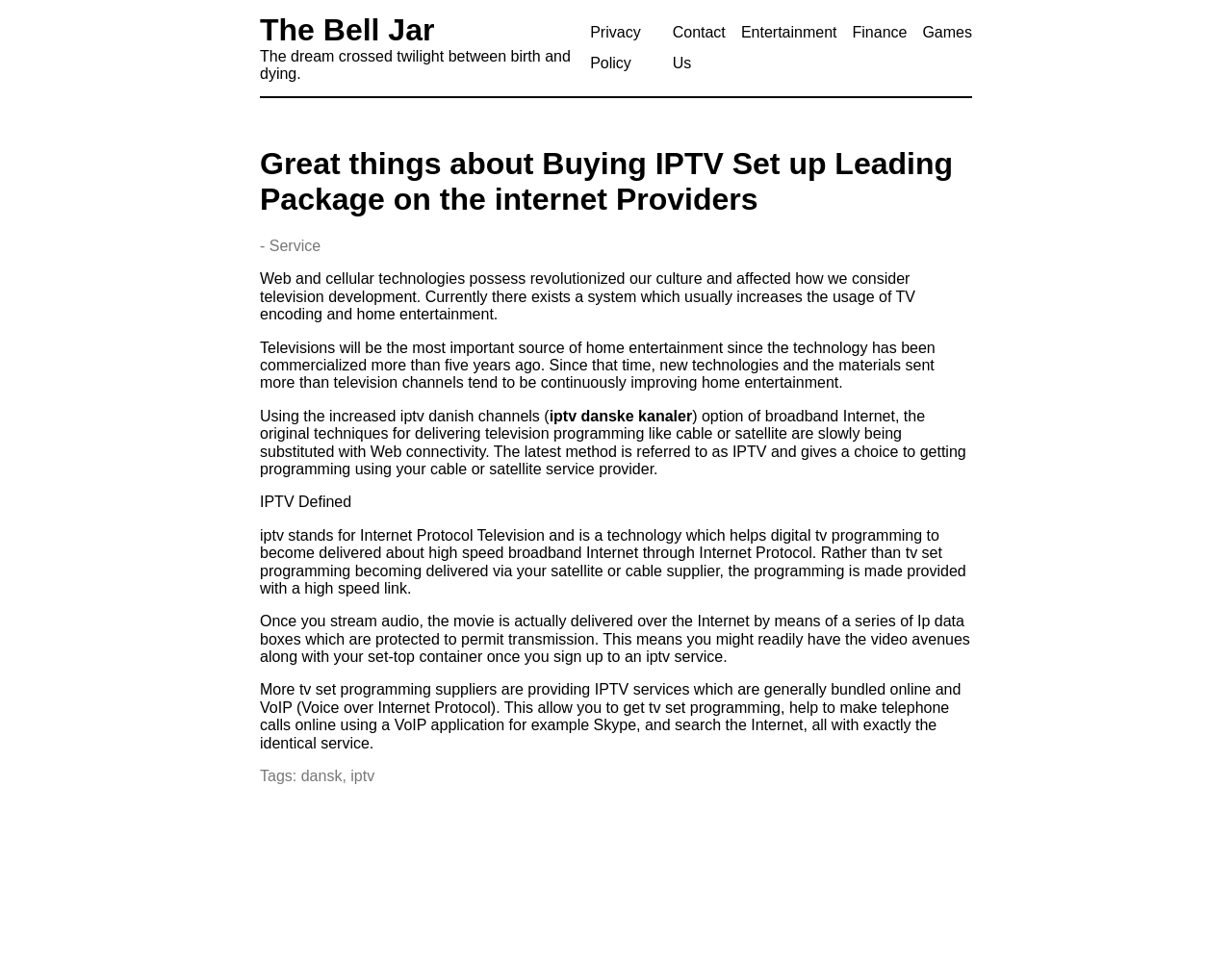Create a detailed narrative of the webpage’s visual and textual elements.

The webpage is about the benefits of buying IPTV setup leading package online providers, with a focus on The Bell Jar. At the top, there is a link to skip to the content, followed by a heading with the title "The Bell Jar" and a link to it. Below this, there is a quote "The dream crossed twilight between birth and dying."

The main content of the page is divided into sections. The first section has a heading "Great things about Buying IPTV Set up Leading Package on the internet Providers" and a link to "Service". Below this, there are several paragraphs of text discussing the revolution of television development with the advent of web and mobile technologies, and how IPTV is changing the way people consume television programming.

There are also several links to related topics, such as "iptv danske kanaler" and "dansk", as well as tags "iptv" and "dansk" at the bottom of the page. Additionally, there are links to "Privacy Policy", "Contact Us", "Entertainment", "Finance", and "Games" at the top right corner of the page.

Overall, the webpage appears to be an informative article about IPTV and its benefits, with a focus on online providers and related topics.